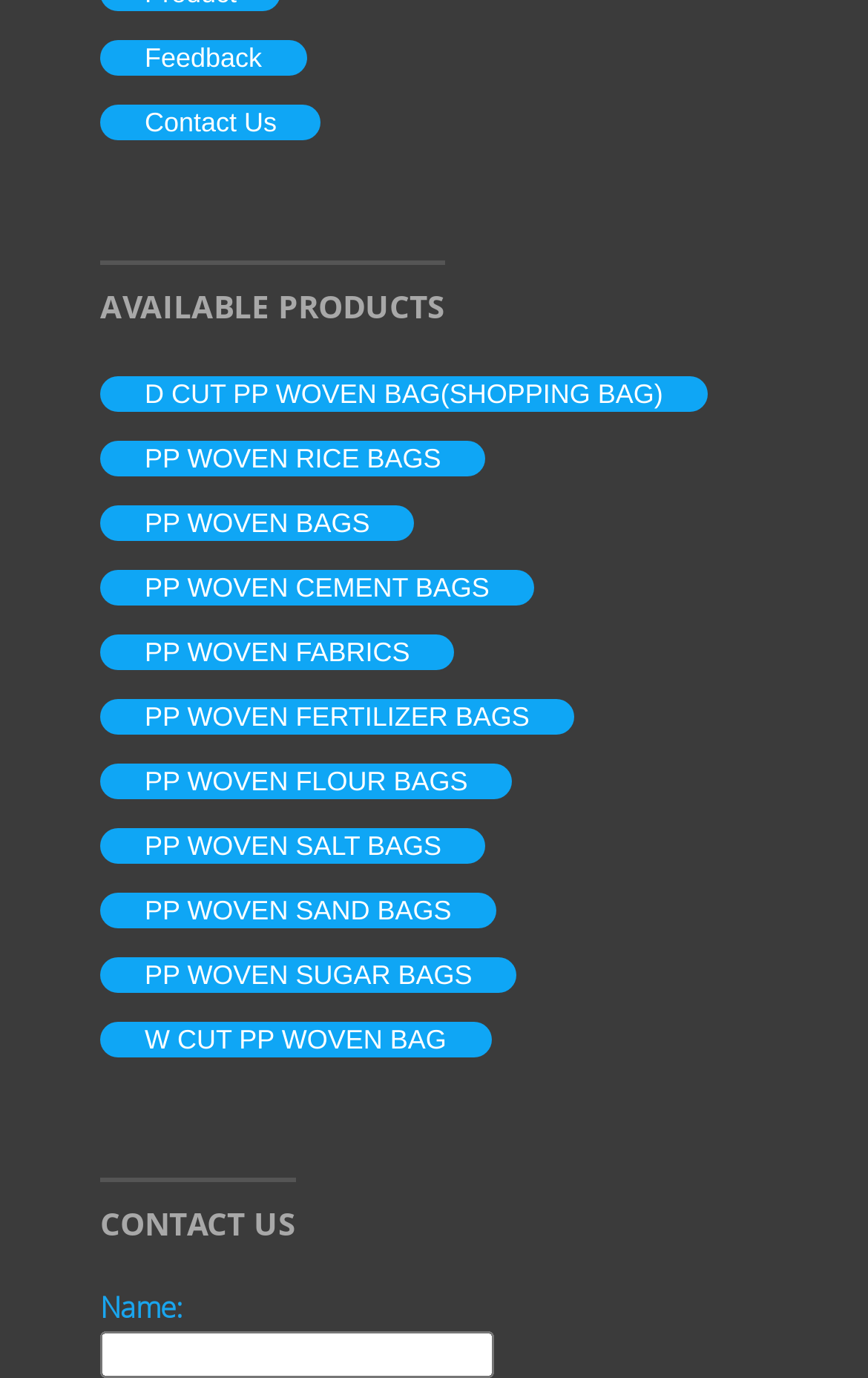Can you find the bounding box coordinates for the element to click on to achieve the instruction: "check December 2022"?

None